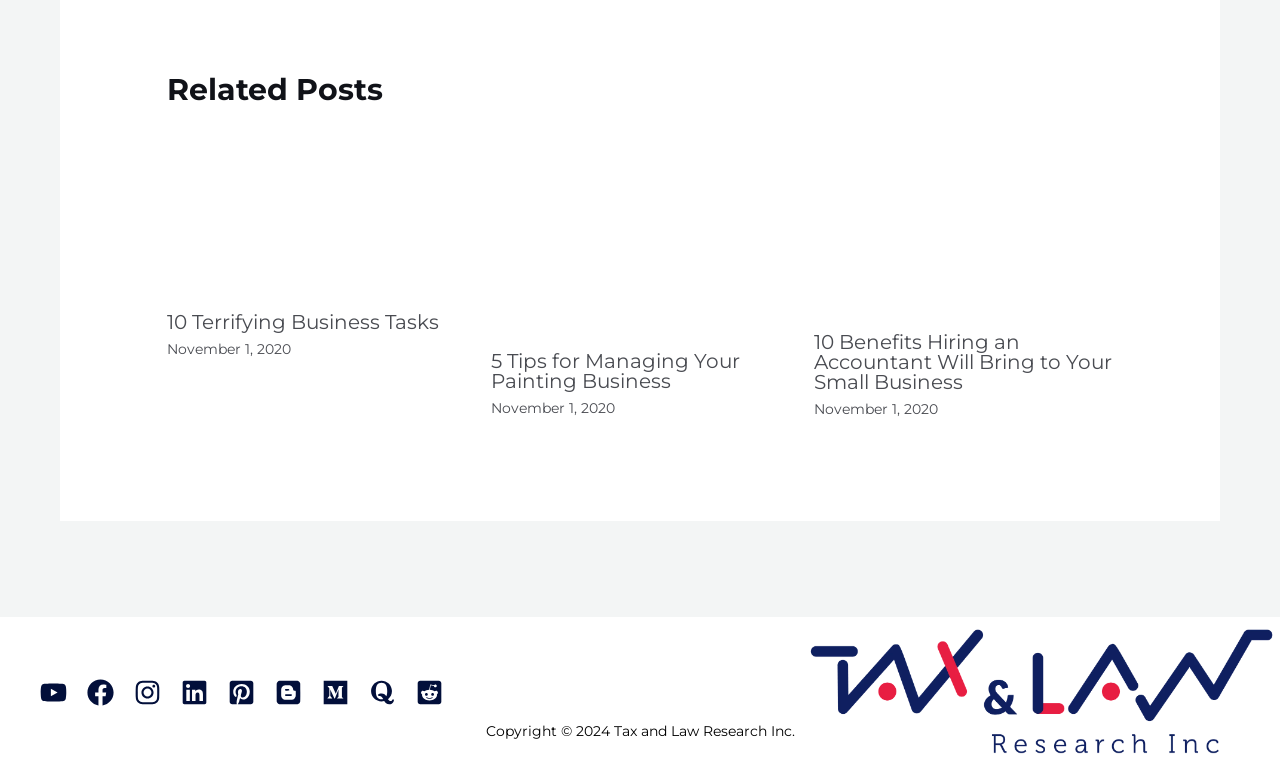Find the bounding box coordinates for the area you need to click to carry out the instruction: "view the 'insight-spotlight-image-lifelong-learning' image". The coordinates should be four float numbers between 0 and 1, indicated as [left, top, right, bottom].

[0.13, 0.168, 0.364, 0.388]